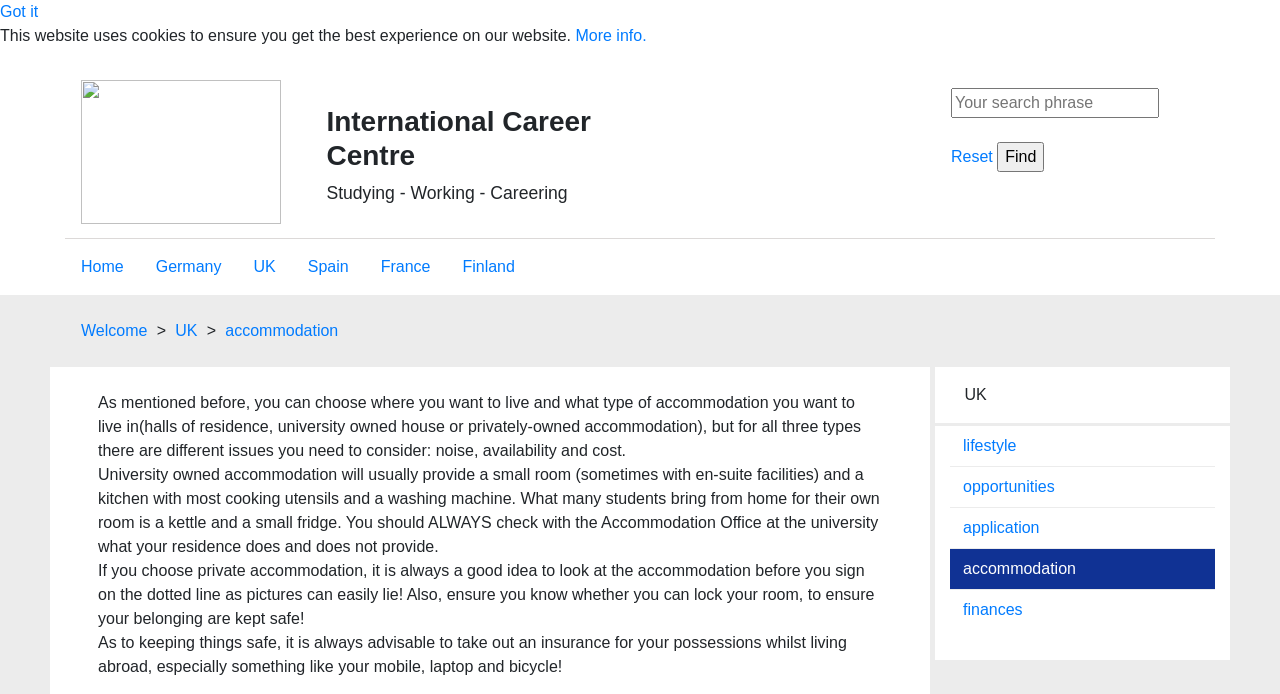Kindly determine the bounding box coordinates of the area that needs to be clicked to fulfill this instruction: "Reset the search".

[0.743, 0.213, 0.776, 0.238]